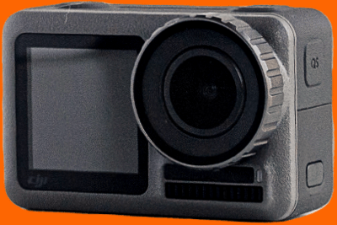What is the color of the background?
Analyze the screenshot and provide a detailed answer to the question.

The caption specifically mentions that the vibrant orange background highlights the camera's modern aesthetics and functionality, making it a standout piece.